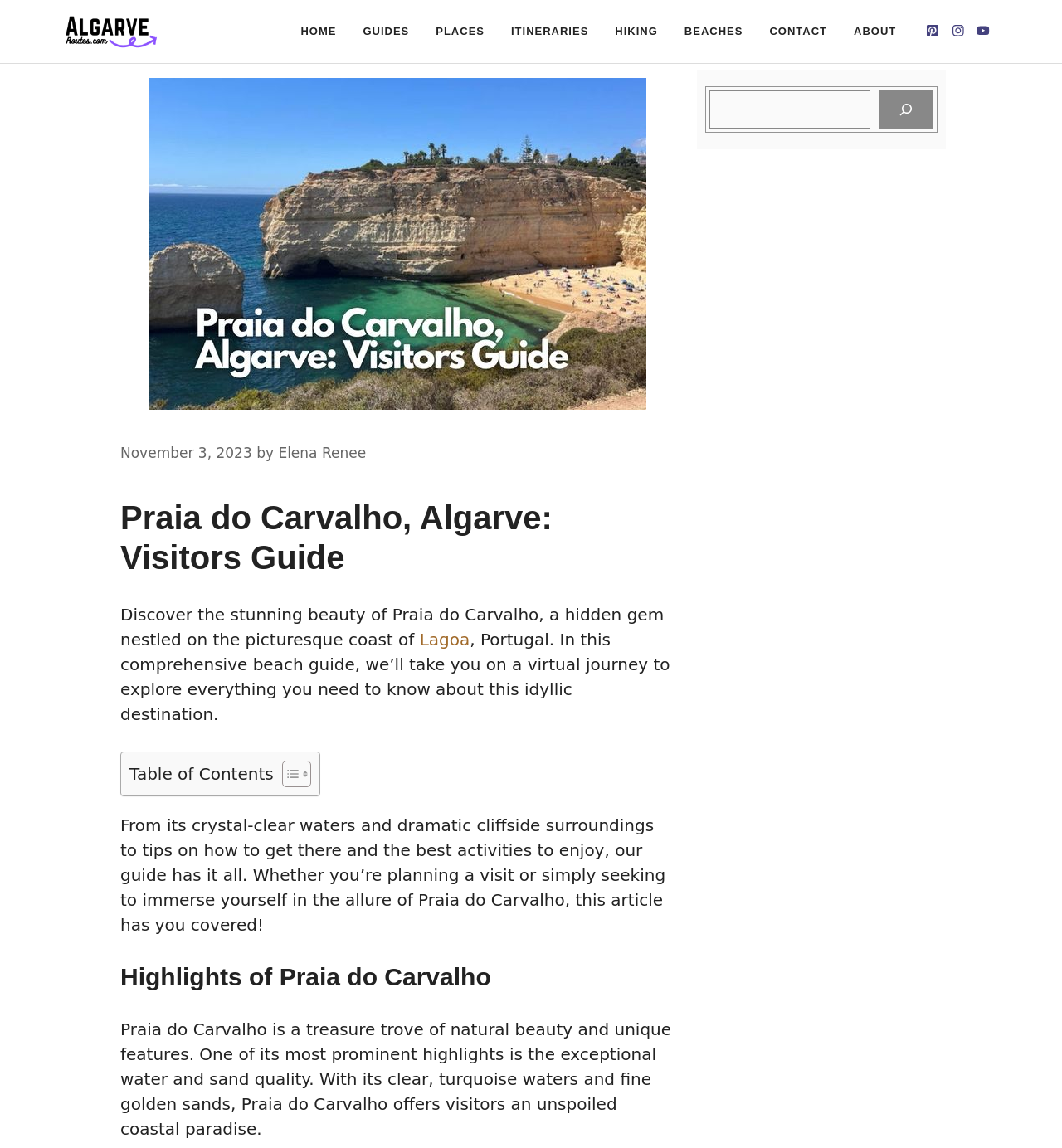Who wrote this article?
Offer a detailed and exhaustive answer to the question.

I found the answer by looking at the author information provided below the title. The text 'by Elena Renee' indicates that Elena Renee is the author of this article.